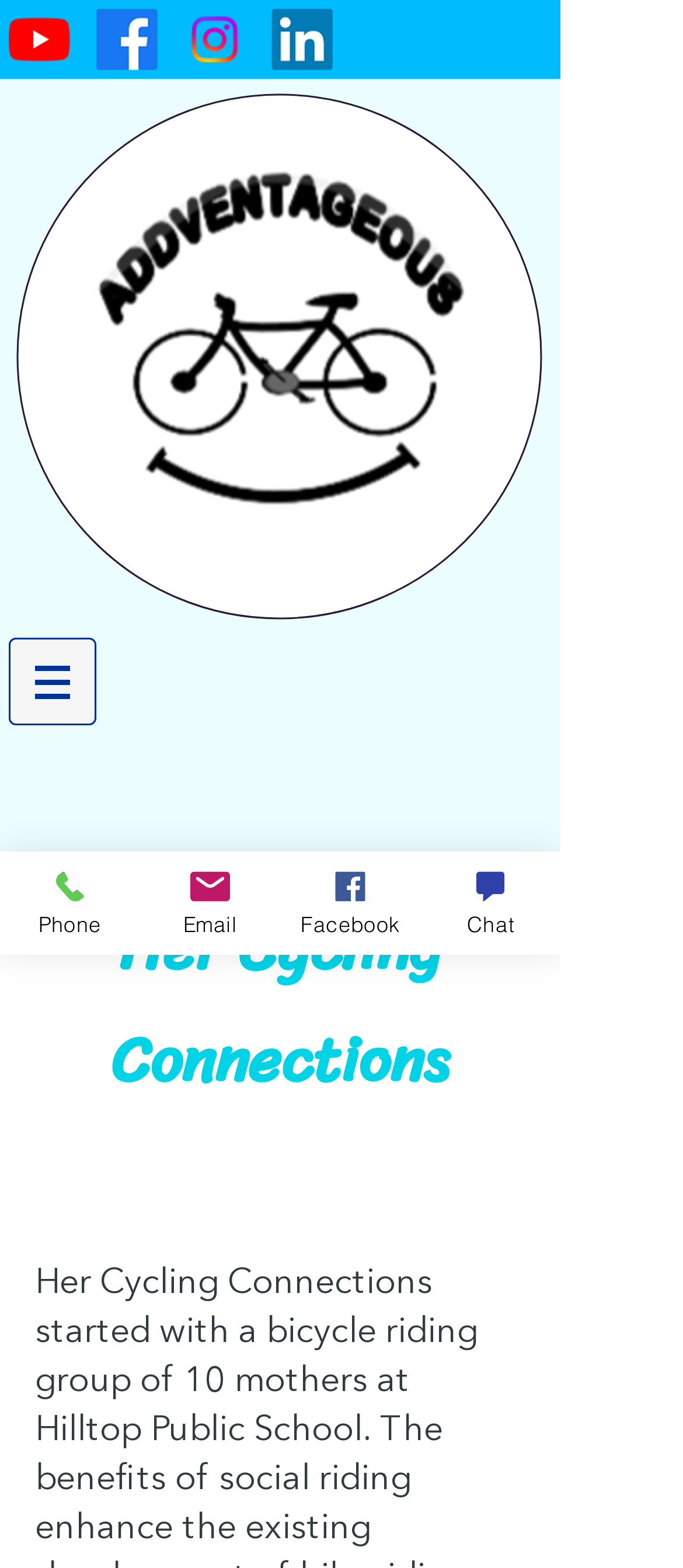Using the elements shown in the image, answer the question comprehensively: What is the position of the navigation menu?

I analyzed the bounding box coordinates of the navigation menu element and found that it is located at the top-left corner of the webpage.